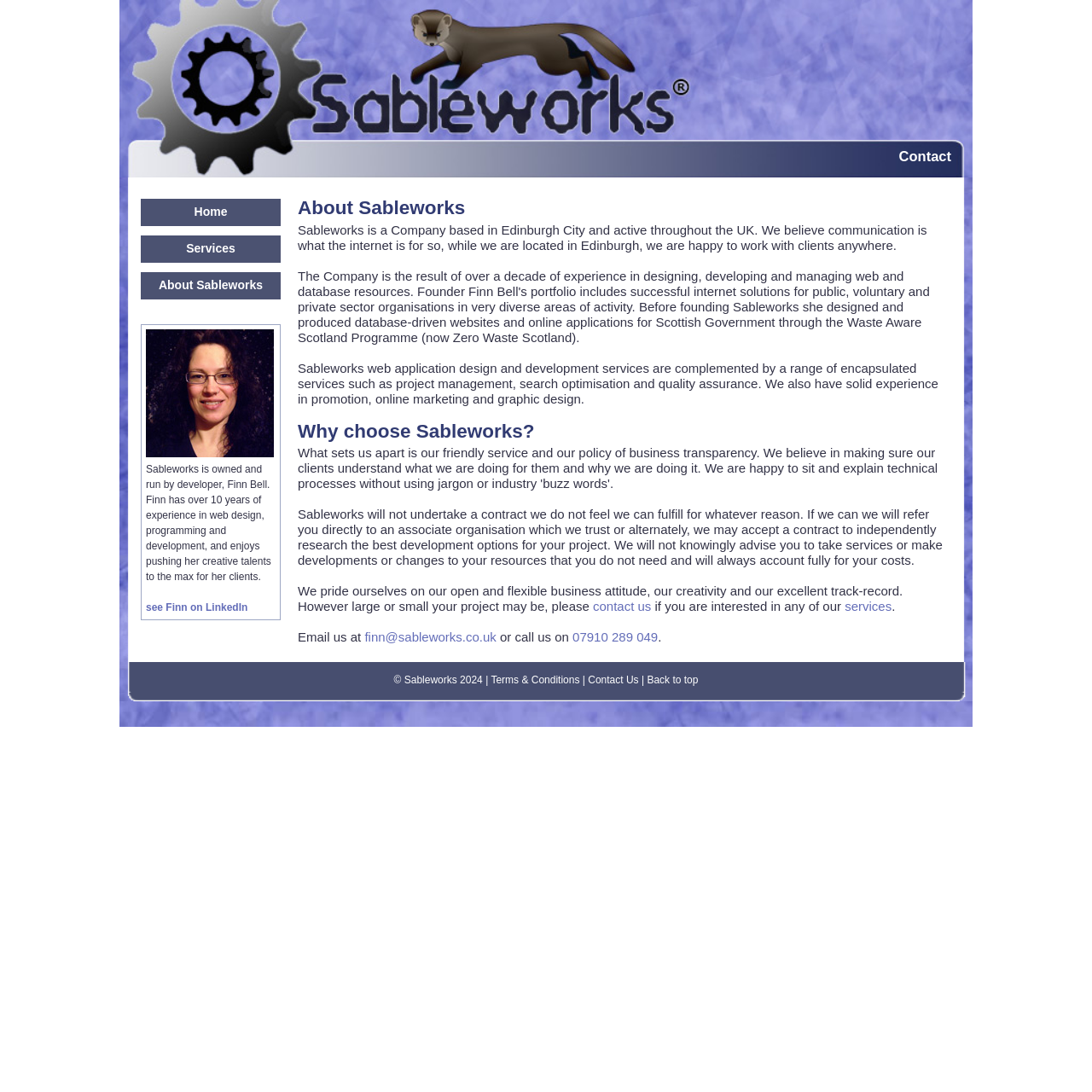Please study the image and answer the question comprehensively:
What services does Sableworks offer?

The services offered by Sableworks are mentioned in the StaticText element 'Sableworks web application design and development services are complemented by a range of encapsulated services such as project management, search optimisation and quality assurance. We also have solid experience in promotion, online marketing and graphic design.'